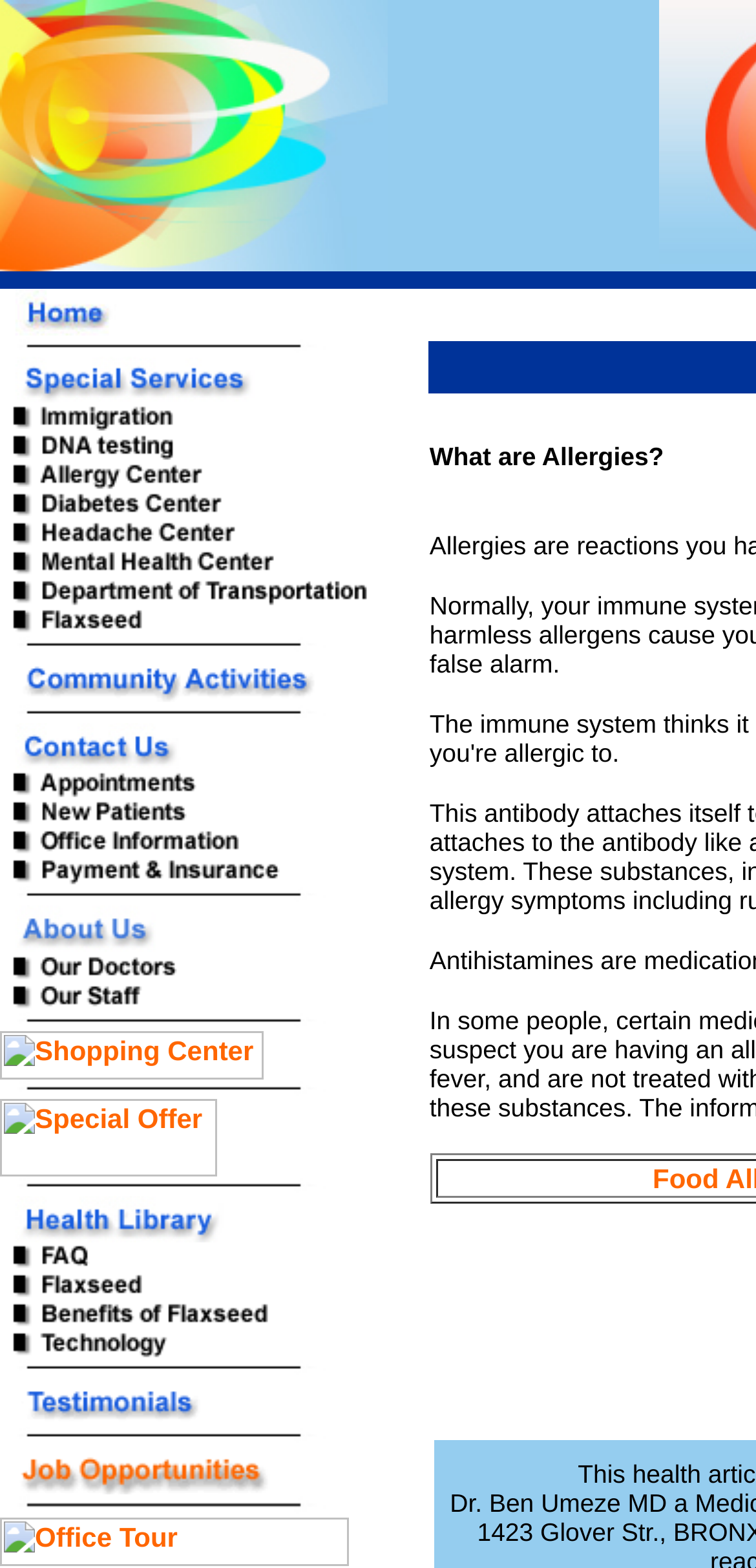Bounding box coordinates are given in the format (top-left x, top-left y, bottom-right x, bottom-right y). All values should be floating point numbers between 0 and 1. Provide the bounding box coordinate for the UI element described as: alt="Payment & Insurance" name="Image44"

[0.0, 0.549, 0.487, 0.569]